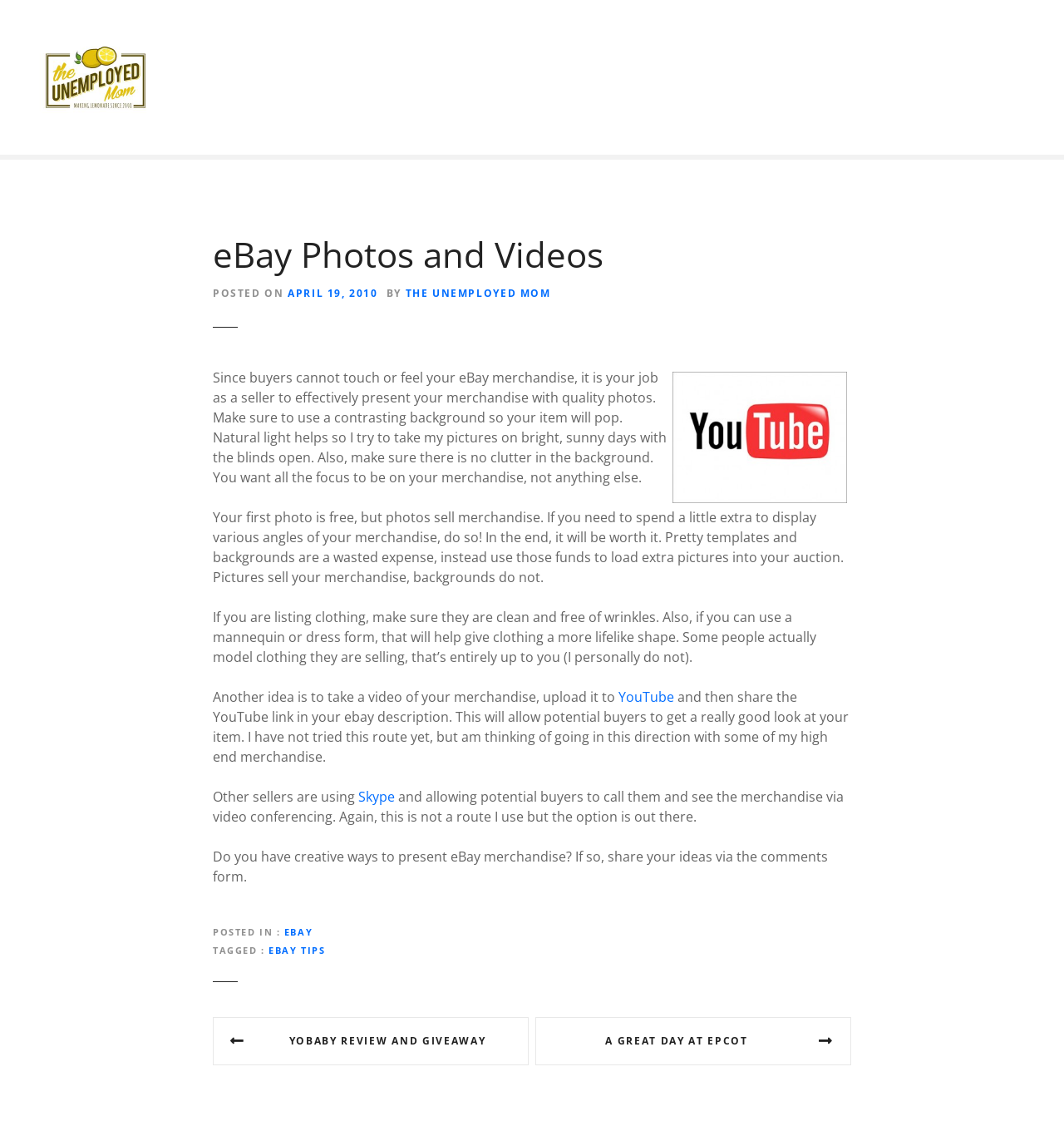What is the call to action at the end of the article?
Offer a detailed and full explanation in response to the question.

The article ends with a call to action, encouraging readers to share their own creative ways to present eBay merchandise, as stated in the sentence 'Do you have creative ways to present eBay merchandise? If so, share your ideas via the comments form'.